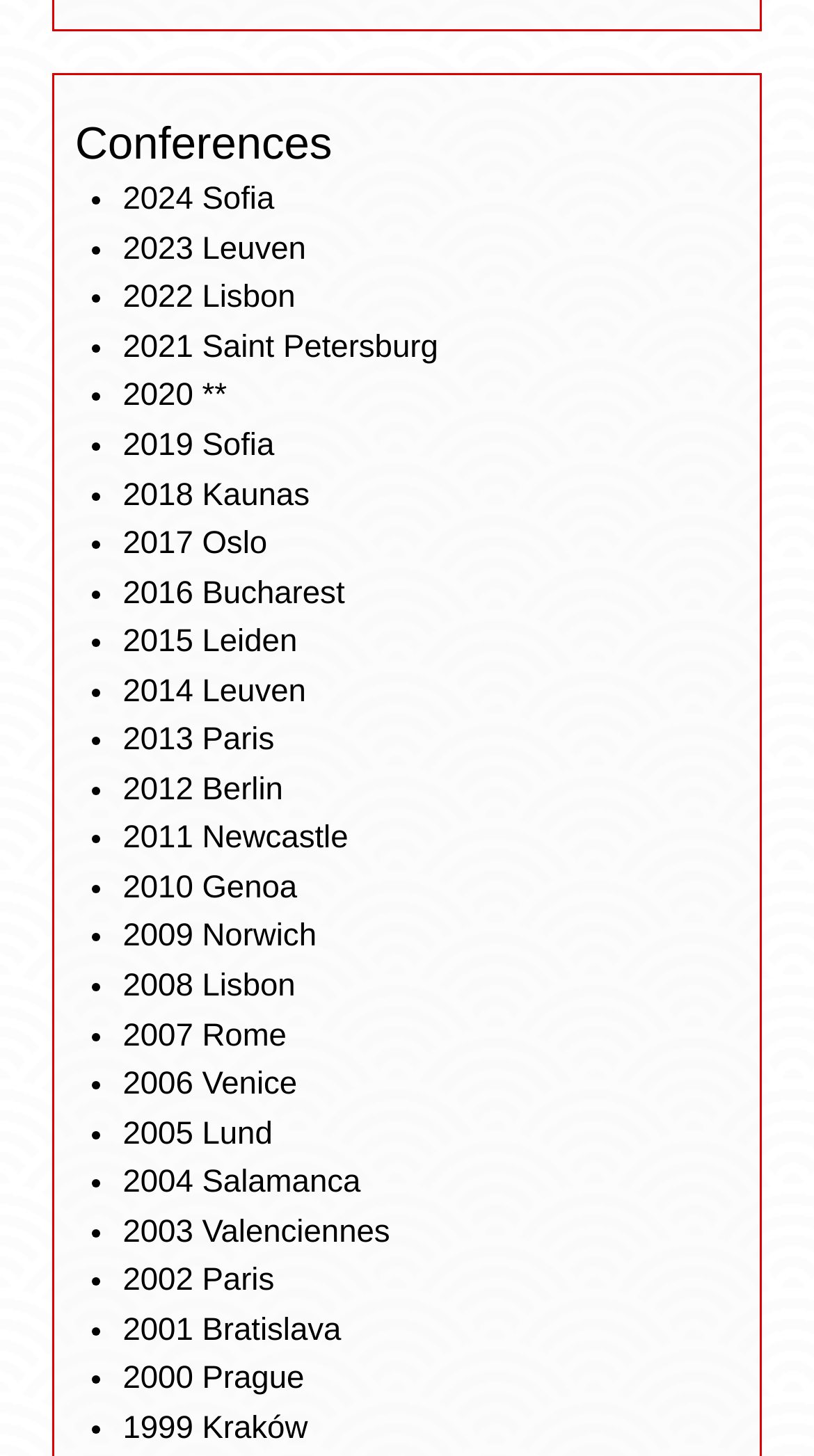Identify the bounding box for the UI element specified in this description: "2012 Berlin". The coordinates must be four float numbers between 0 and 1, formatted as [left, top, right, bottom].

[0.151, 0.53, 0.348, 0.554]